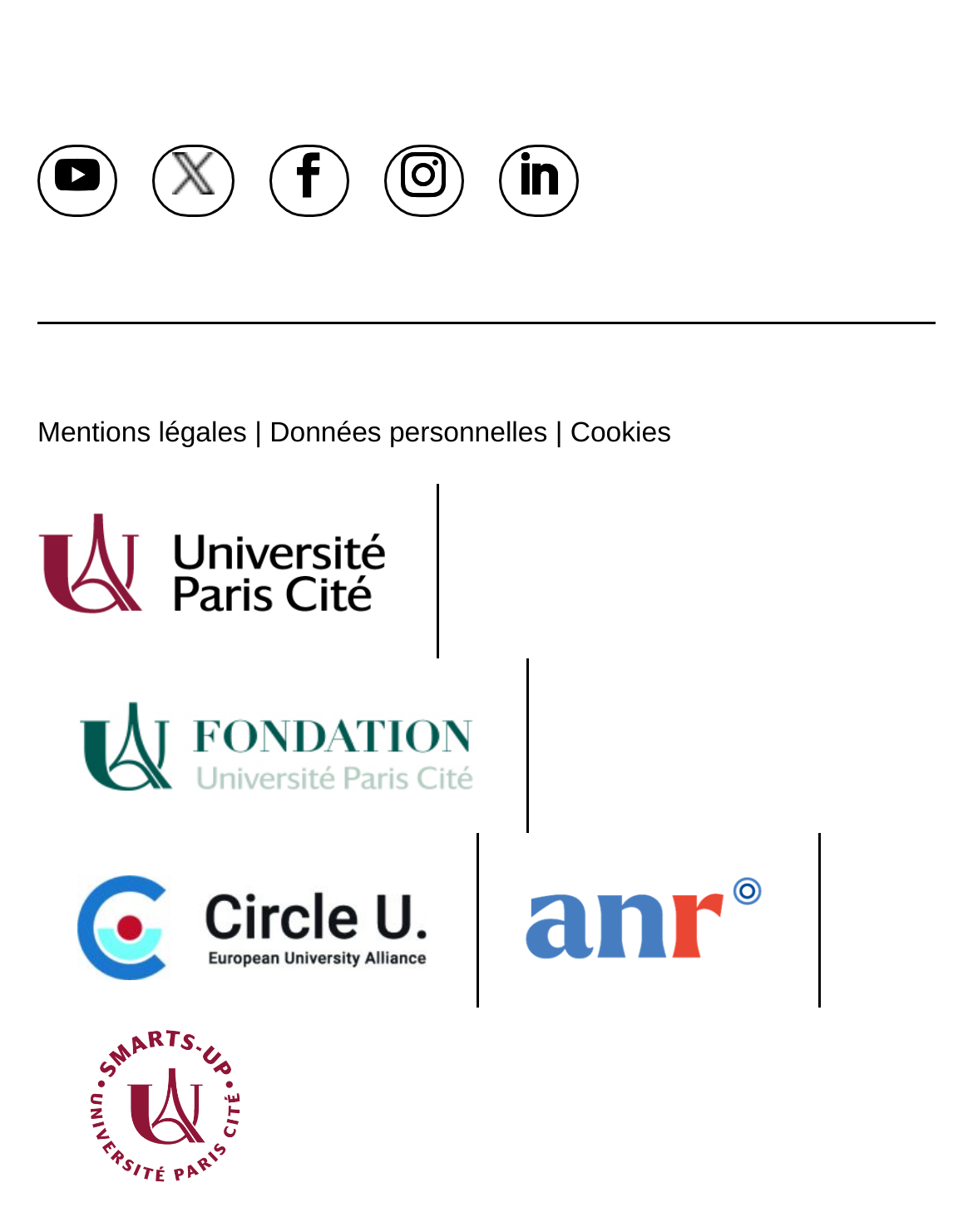Find the bounding box coordinates of the clickable element required to execute the following instruction: "Learn more about Guangzhou cancer center". Provide the coordinates as four float numbers between 0 and 1, i.e., [left, top, right, bottom].

None